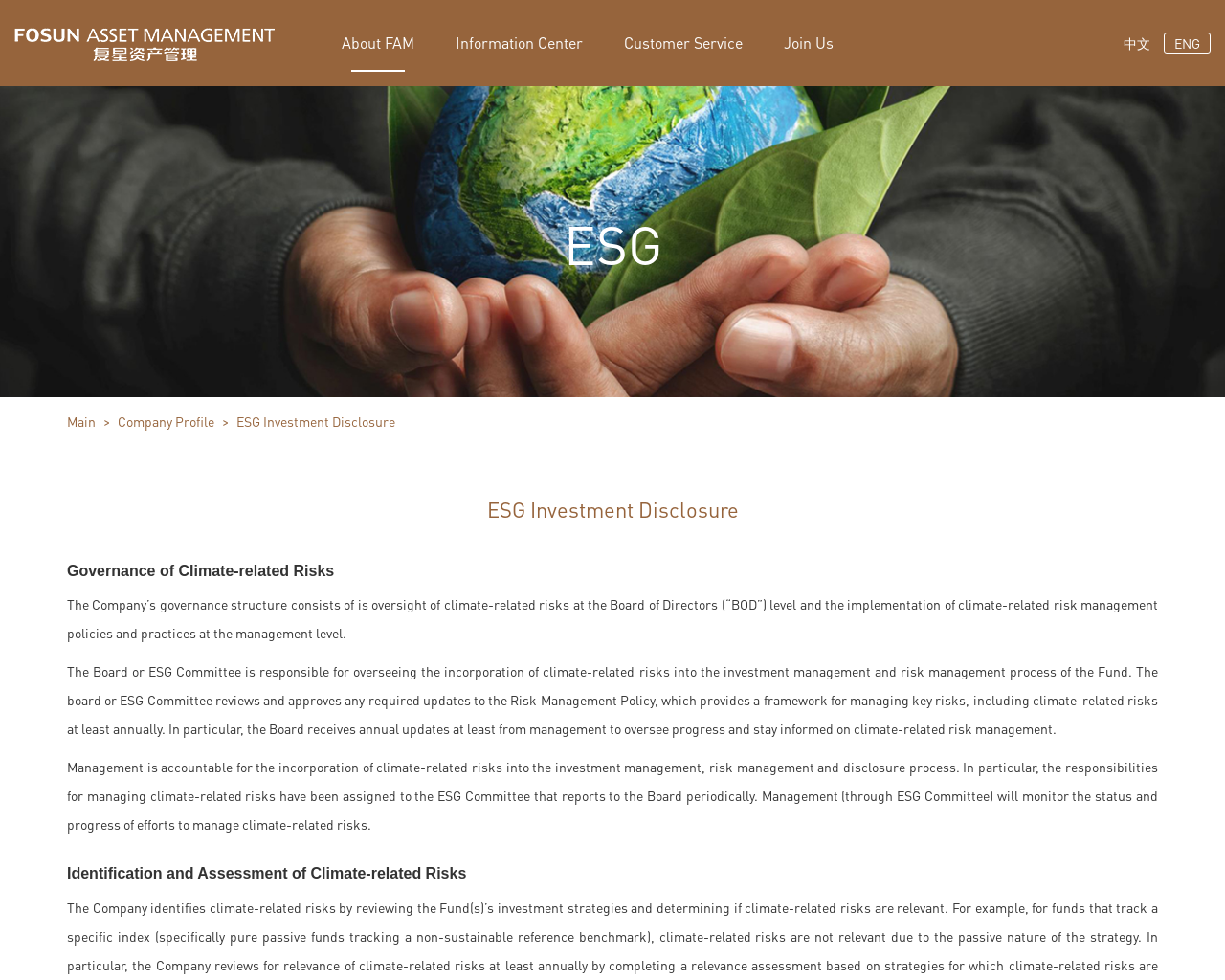What is the language of the webpage?
Please give a detailed answer to the question using the information shown in the image.

I can see that the webpage has links with Chinese characters, such as '复星资产管理' and '中文', and also English links like 'About FAM' and 'ENG', which suggests that the webpage supports both English and Chinese languages.